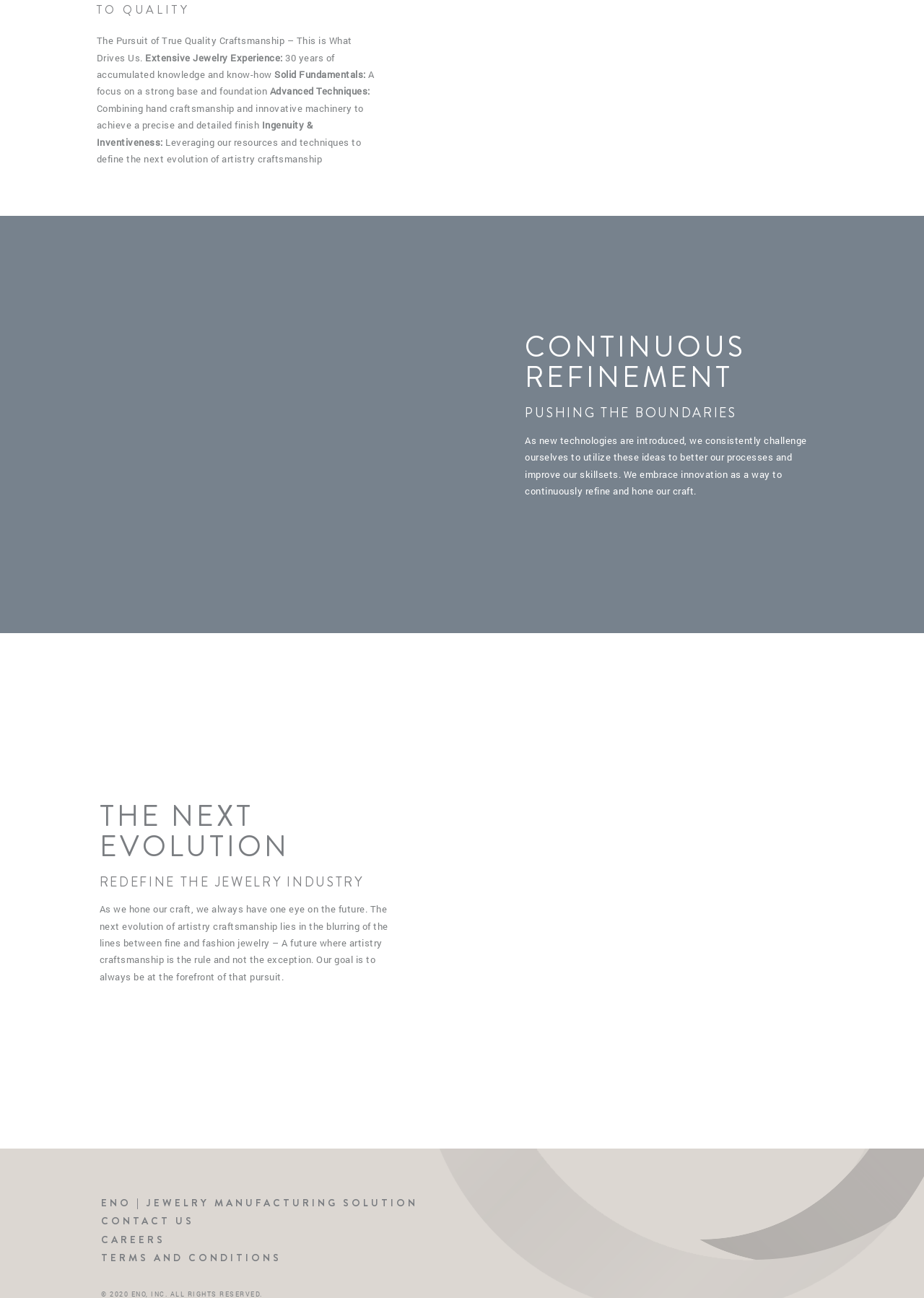Give a one-word or phrase response to the following question: Where is the 'CONTACT US' link located?

Bottom left